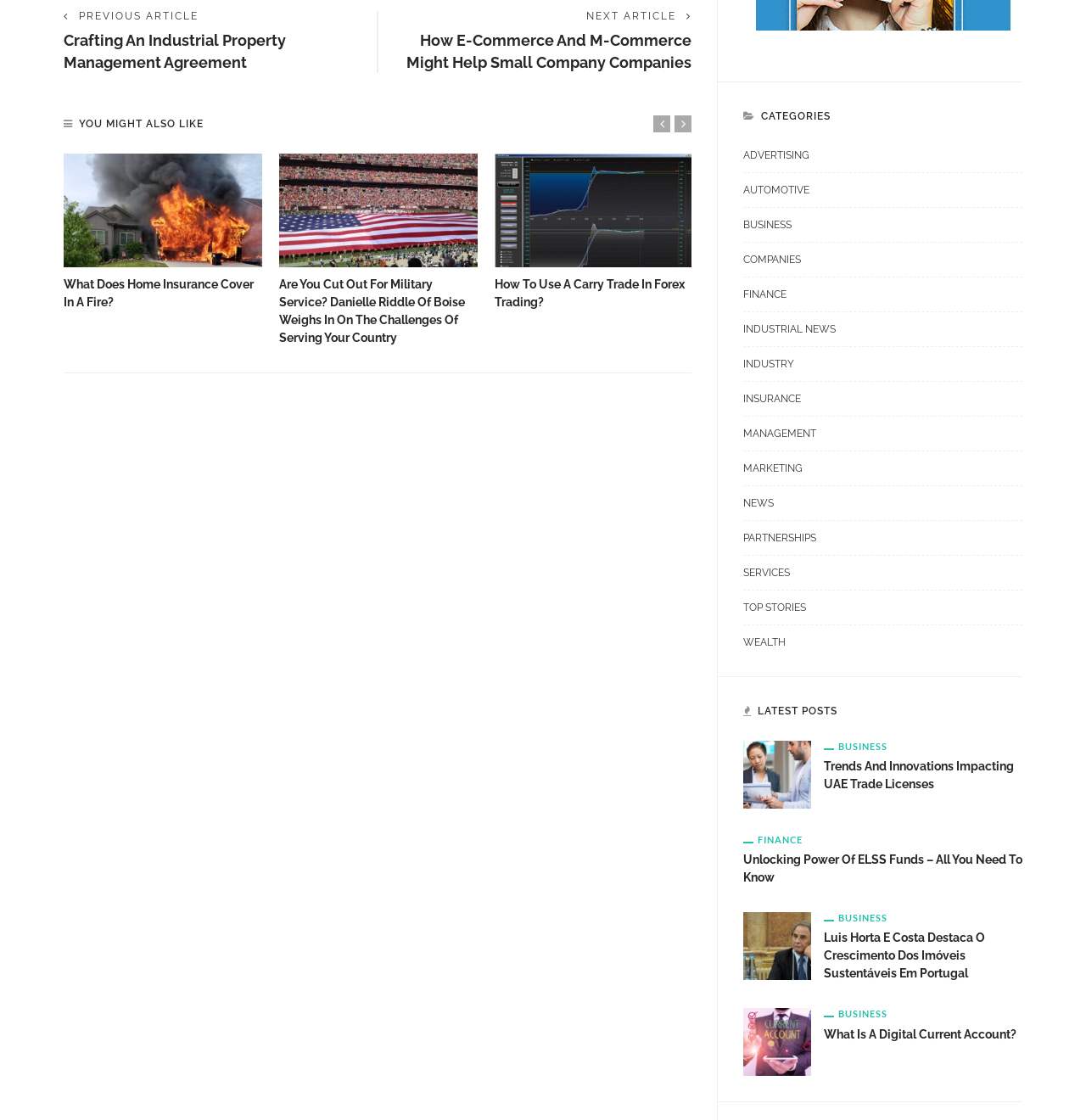Answer the question with a brief word or phrase:
How many categories are listed on the webpage?

15